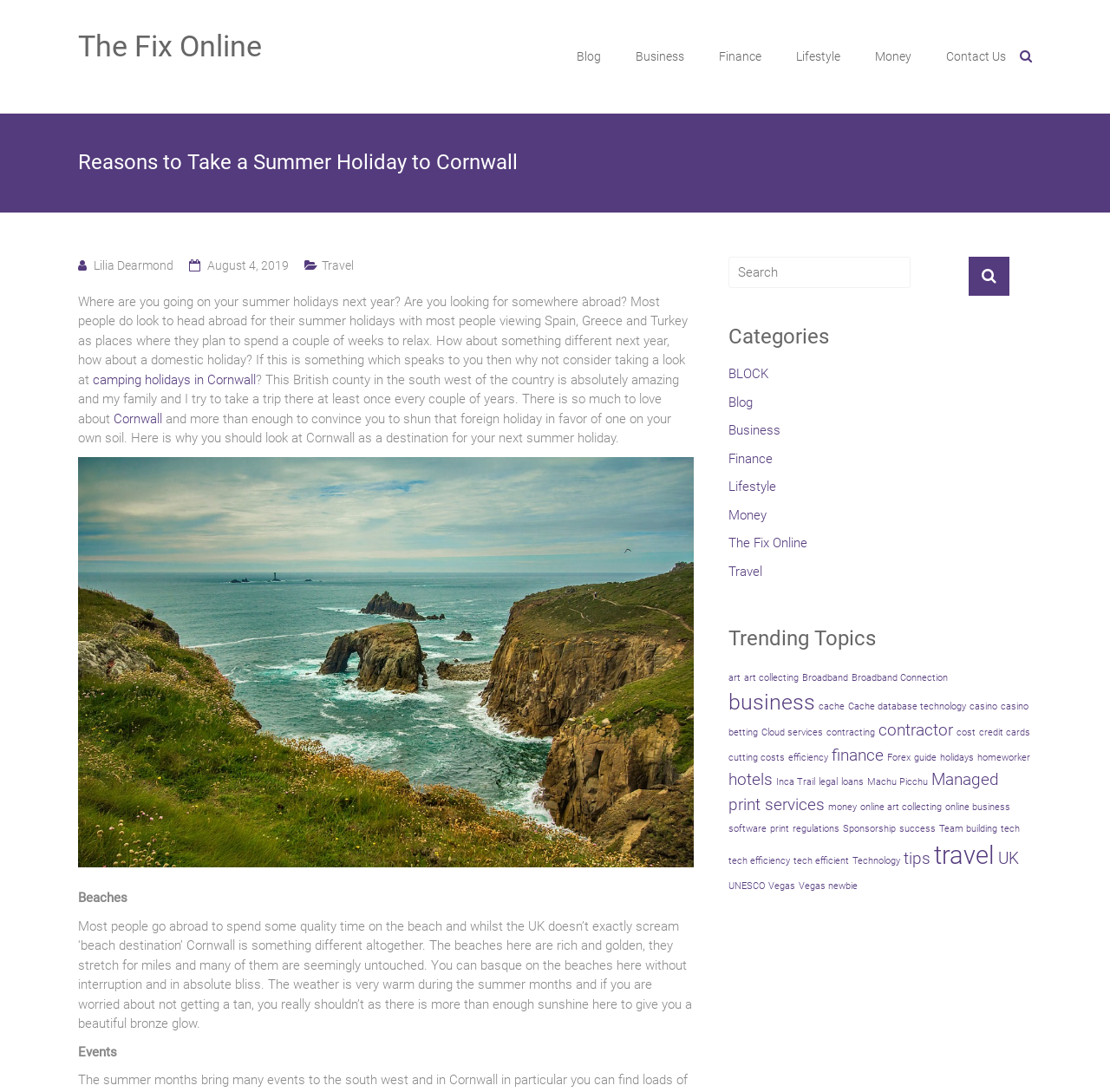Please answer the following question using a single word or phrase: 
What is the location of the beaches mentioned in the article?

Cornwall